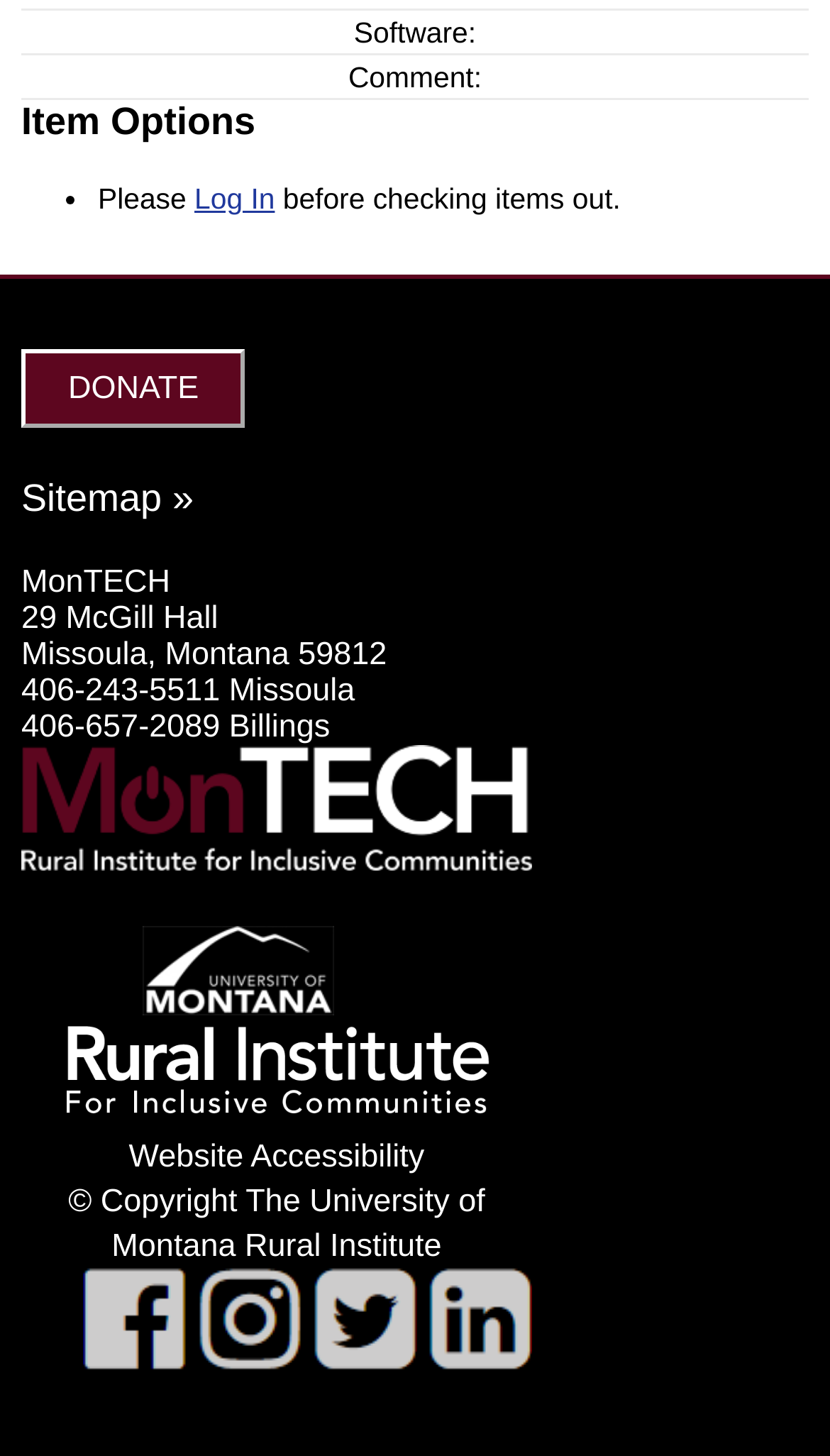Carefully examine the image and provide an in-depth answer to the question: What is the copyright information?

The copyright information can be found at the bottom of the webpage, where it is written as '© Copyright The University of Montana Rural Institute' in a static text element.